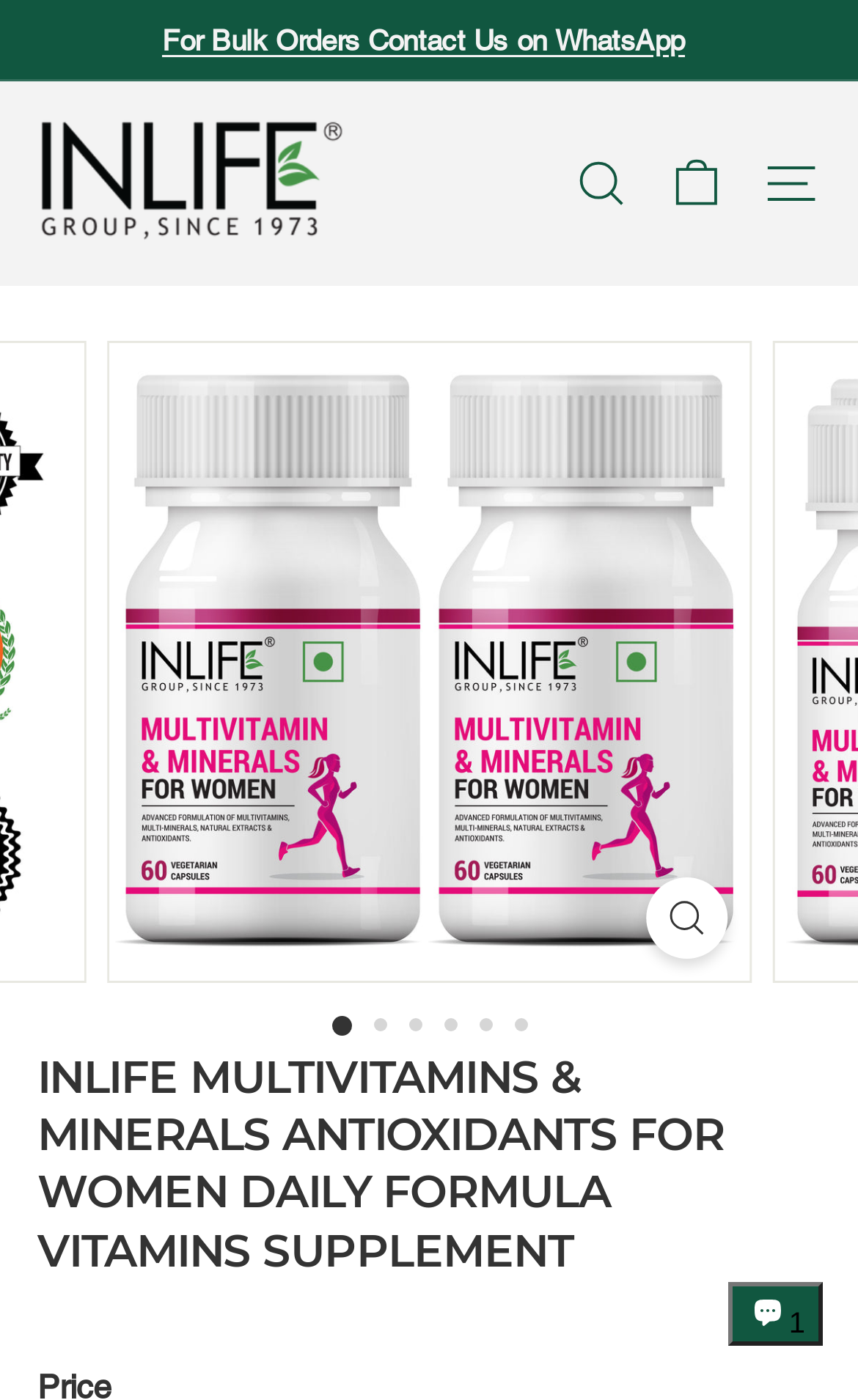Provide a thorough description of this webpage.

The webpage is about INLIFE Multivitamin & Minerals Capsules for Women, a daily formula vitamins supplement. At the top, there is a pause slideshow button and a generic element with the text "For Bulk Orders Contact Us on WhatsApp" which also contains a link to contact for bulk orders. 

To the right of this element, there is a link to "INLIFE Healthcare (International)" accompanied by an image of the same name. Further to the right, there are links to "SEARCH" and "Cart", as well as a button for "SITE NAVIGATION". 

Below these elements, there is a large section that takes up most of the page. This section contains an image of the INLIFE Multivitamins & Minerals Antioxidants for Women Daily Formula Vitamins Supplement, along with a "Zoom" button. 

Underneath the image, there are six small dots, labeled as "Page dot 1" to "Page dot 6", which likely represent different pages or sections of the product. 

Above the image, there is a heading that reads "INLIFE MULTIVITAMINS & MINERALS ANTIOXIDANTS FOR WOMEN DAILY FORMULA VITAMINS SUPPLEMENT". 

At the bottom right corner of the page, there is a chat window button that is expanded, containing an image and a static text "1".